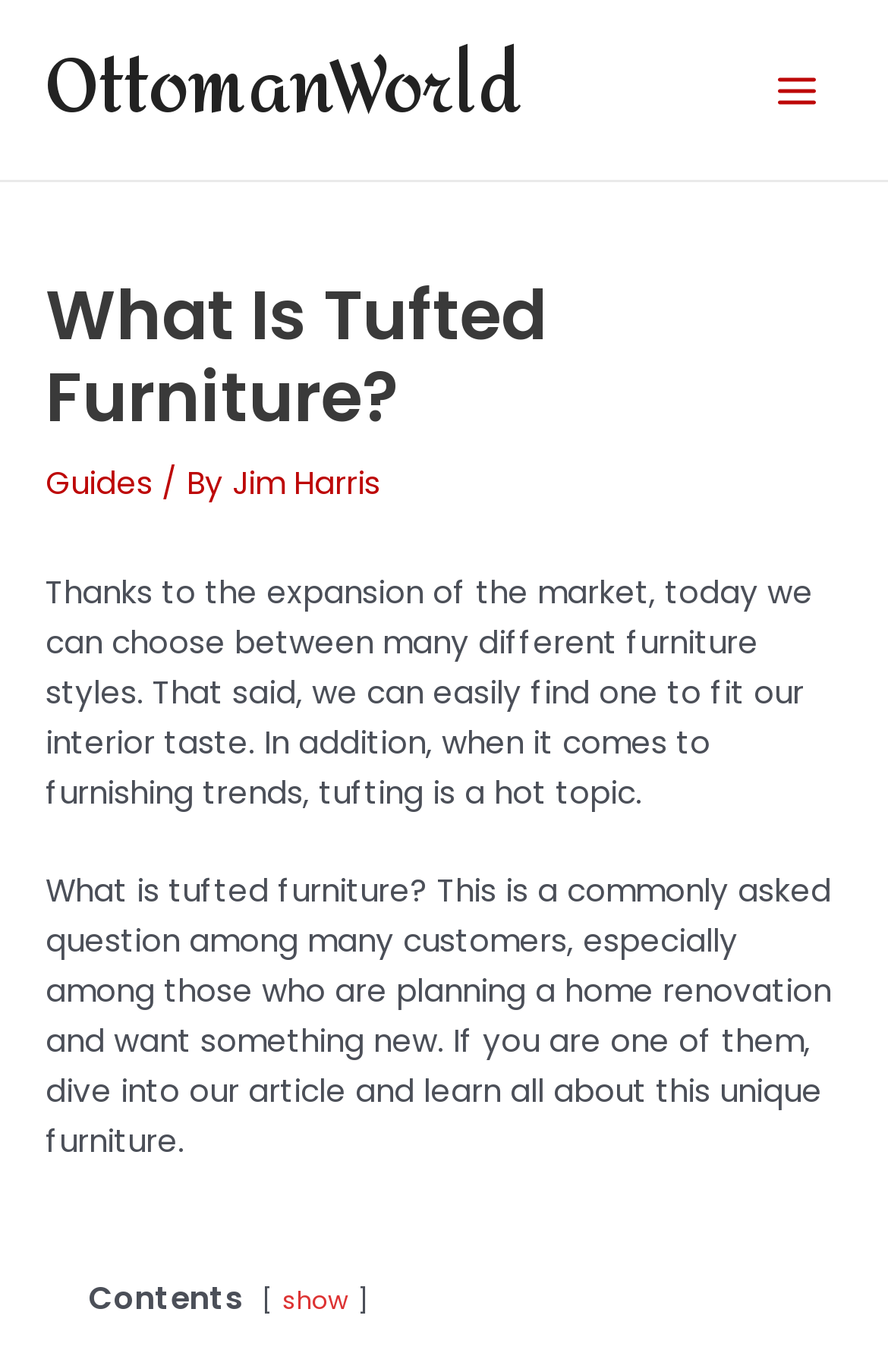From the element description Main Menu, predict the bounding box coordinates of the UI element. The coordinates must be specified in the format (top-left x, top-left y, bottom-right x, bottom-right y) and should be within the 0 to 1 range.

[0.845, 0.032, 0.949, 0.099]